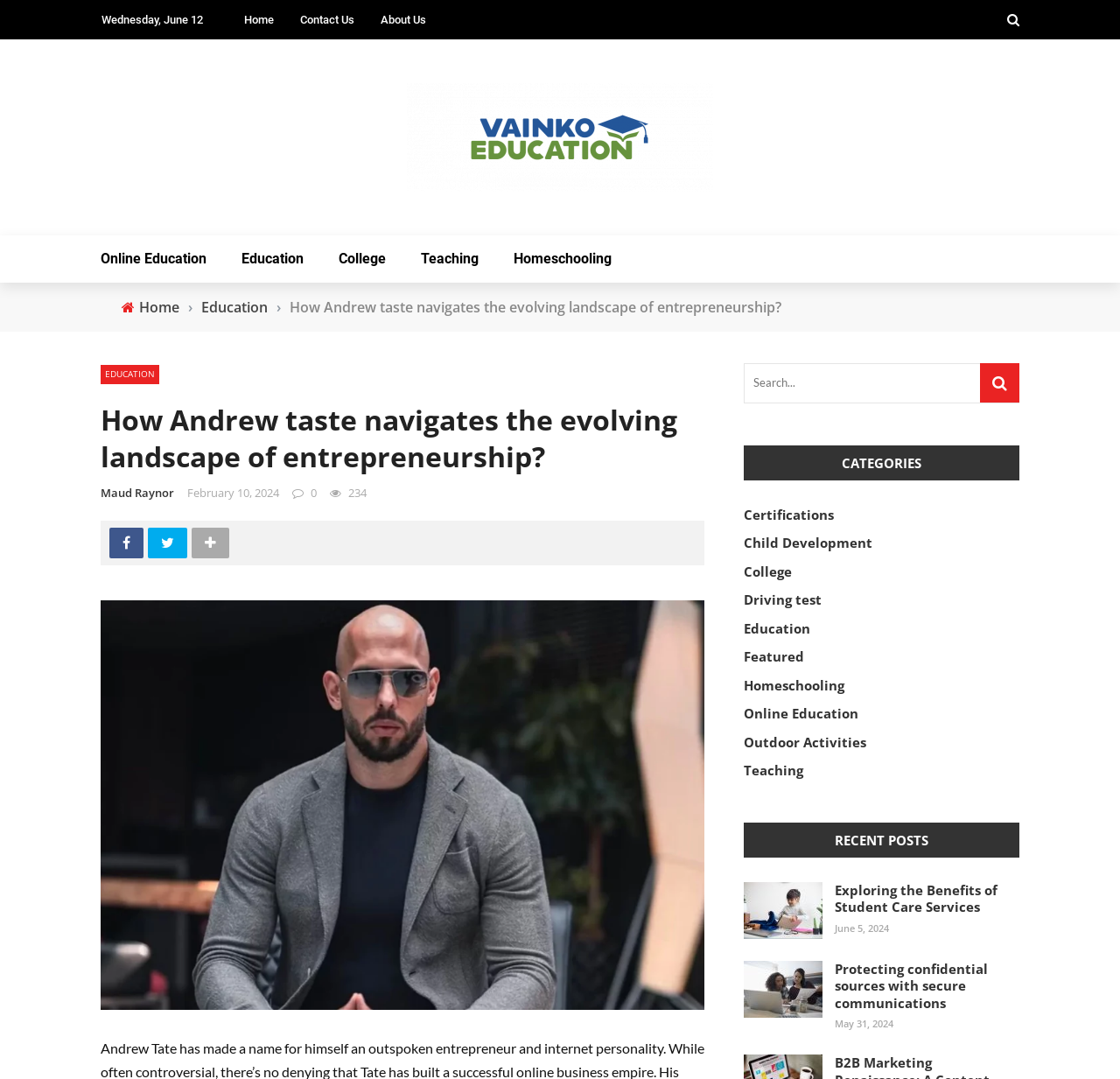Please identify the bounding box coordinates of the element that needs to be clicked to execute the following command: "Click the 'Home' link". Provide the bounding box using four float numbers between 0 and 1, formatted as [left, top, right, bottom].

[0.218, 0.012, 0.245, 0.024]